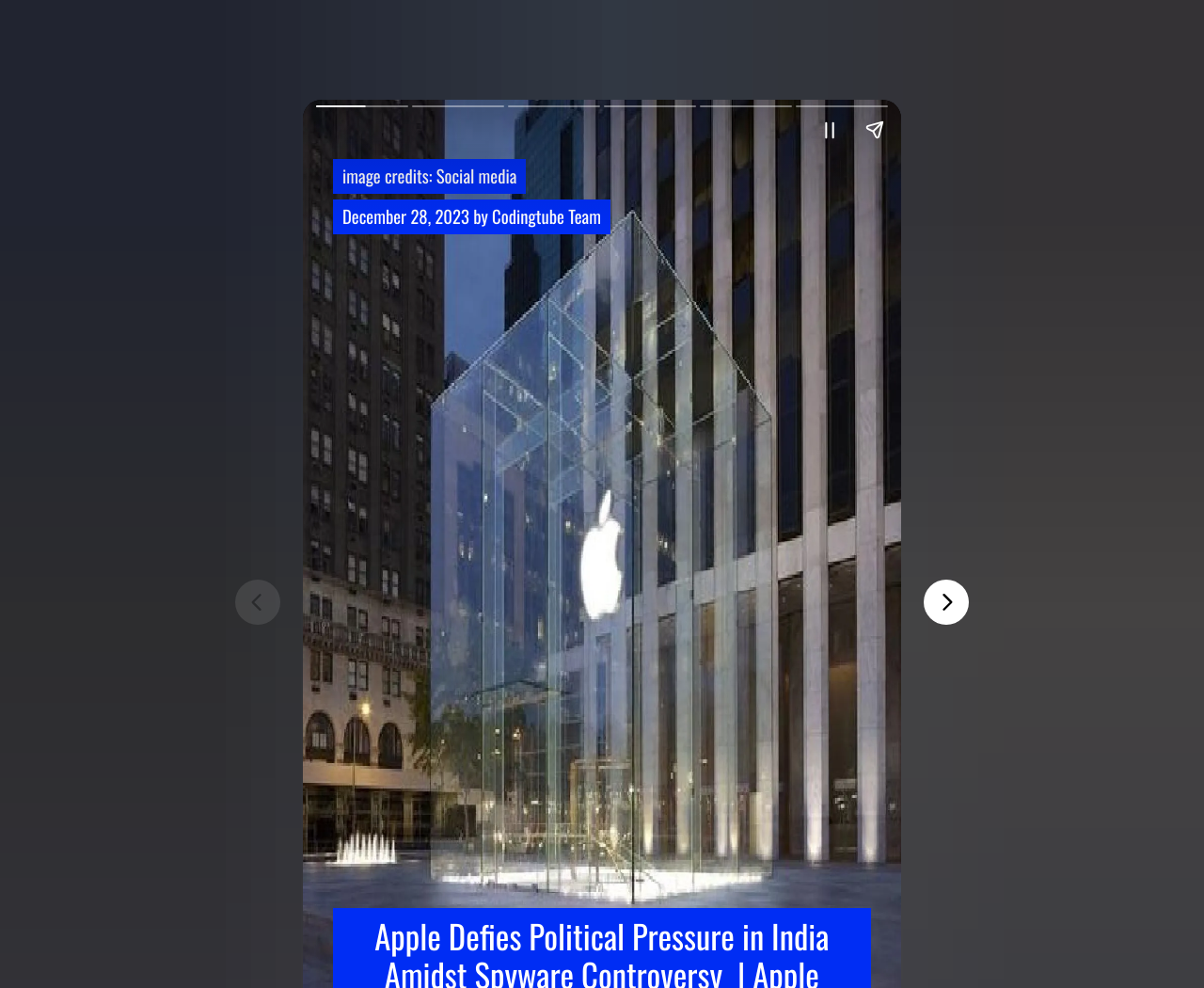Respond to the question below with a single word or phrase: Is the 'Previous page' button enabled?

No